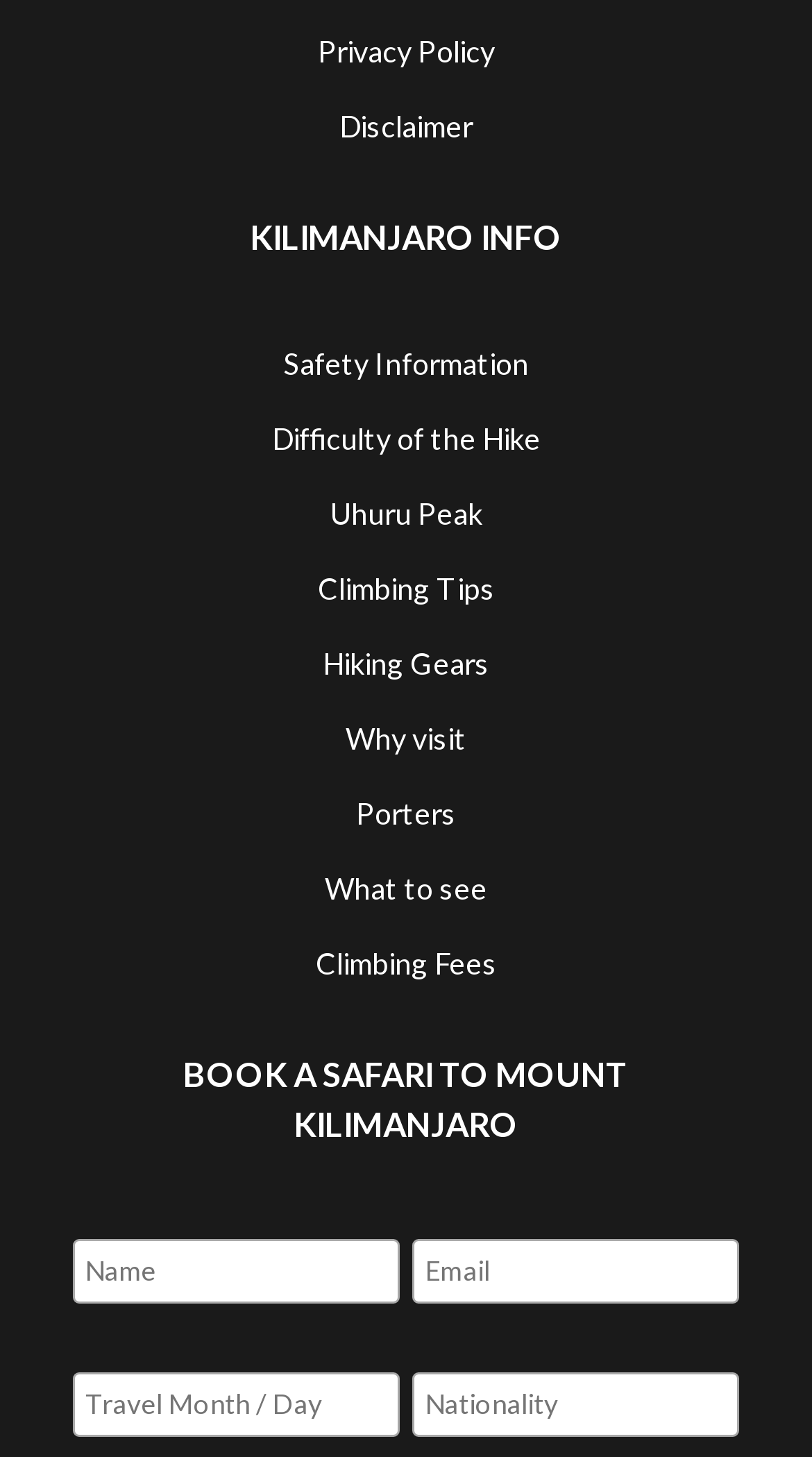Can you look at the image and give a comprehensive answer to the question:
What is the likely purpose of the 'Porters' link?

The link 'Porters' is listed among other links related to Kilimanjaro, suggesting that it provides information about porters, who are likely individuals or services that assist with carrying gear or providing support during a hike or climb up Mount Kilimanjaro.